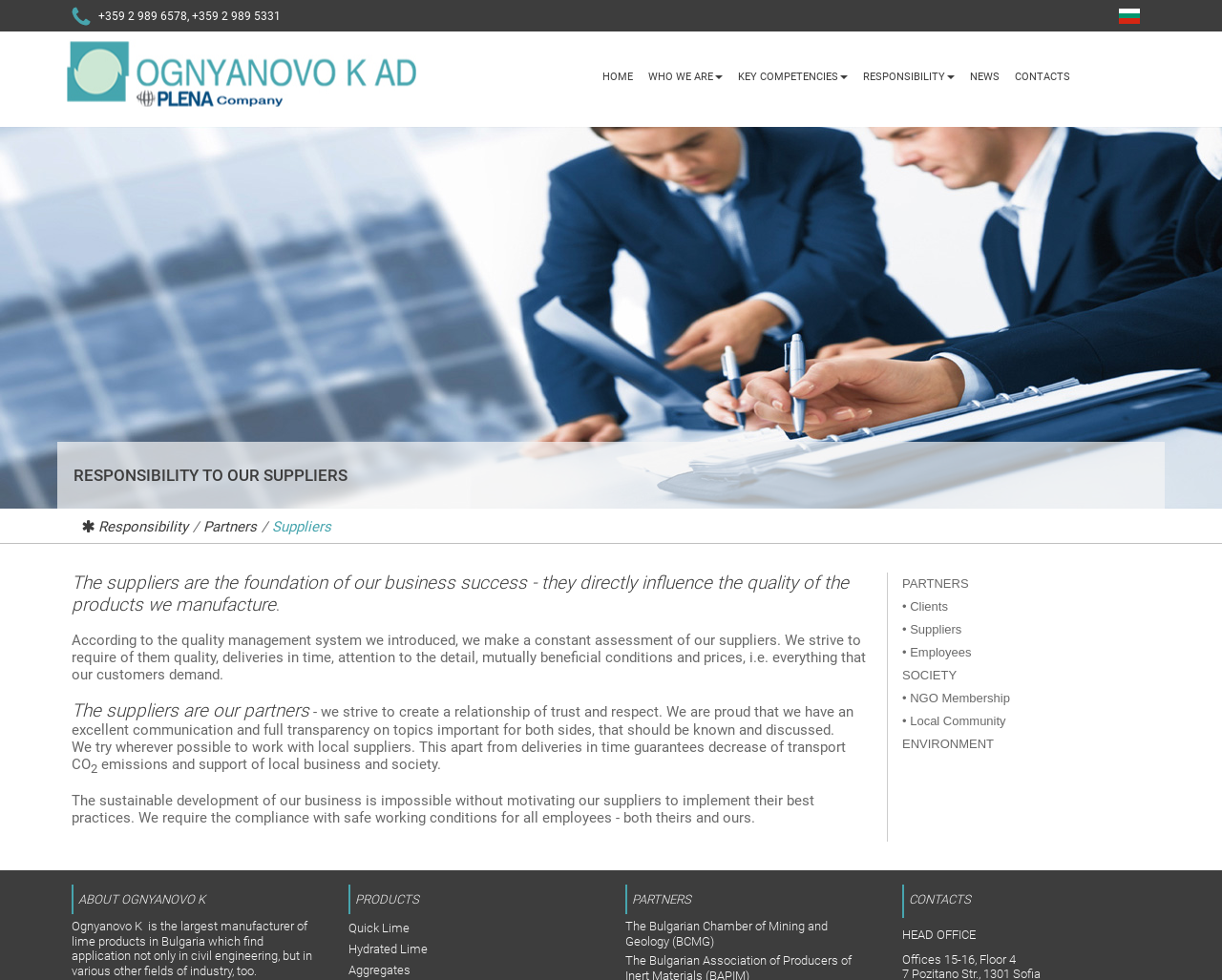Highlight the bounding box coordinates of the element that should be clicked to carry out the following instruction: "Contact the company". The coordinates must be given as four float numbers ranging from 0 to 1, i.e., [left, top, right, bottom].

[0.824, 0.063, 0.882, 0.096]